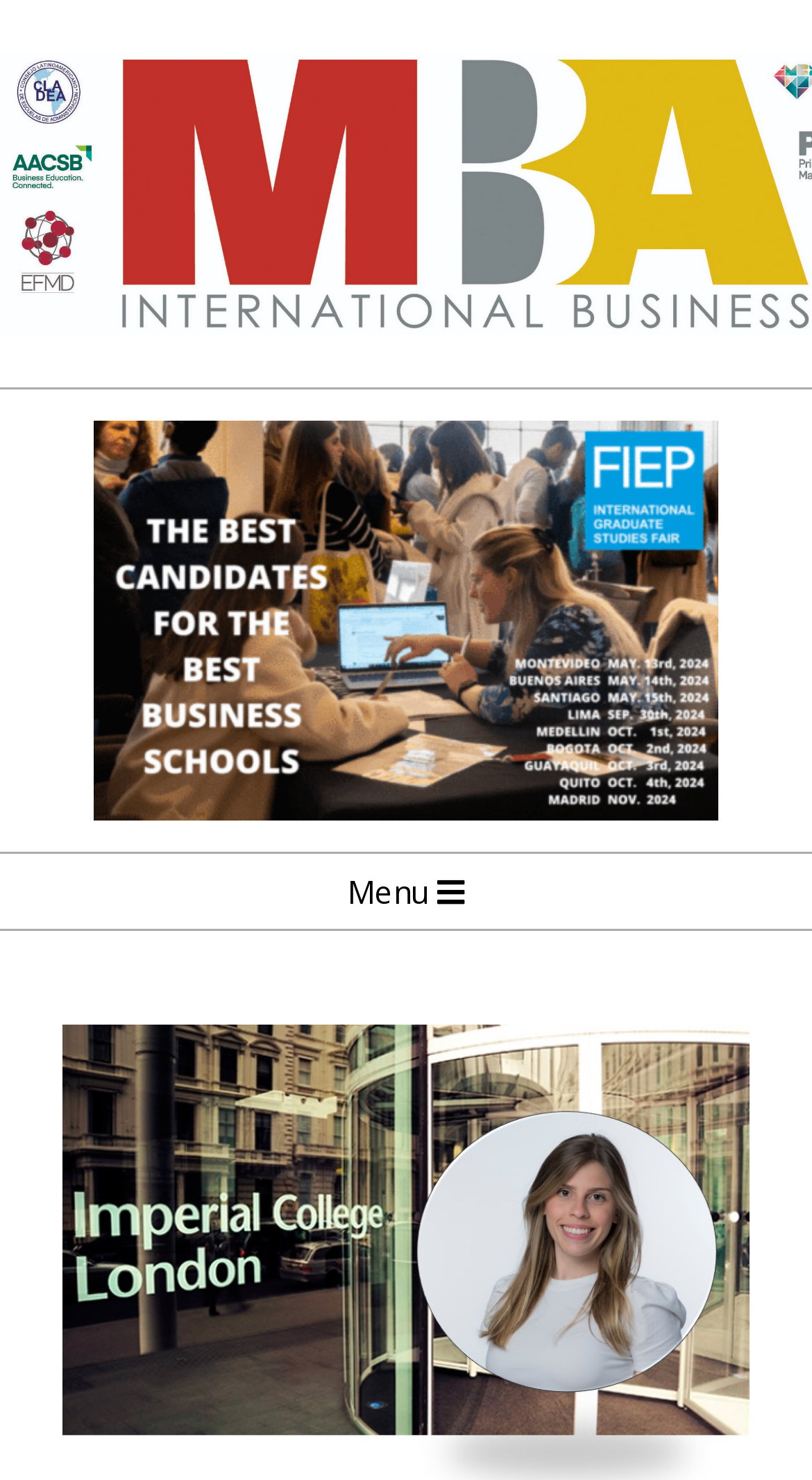Identify the headline of the webpage and generate its text content.

“Without a doubt, Imperial was a life-changing experience”